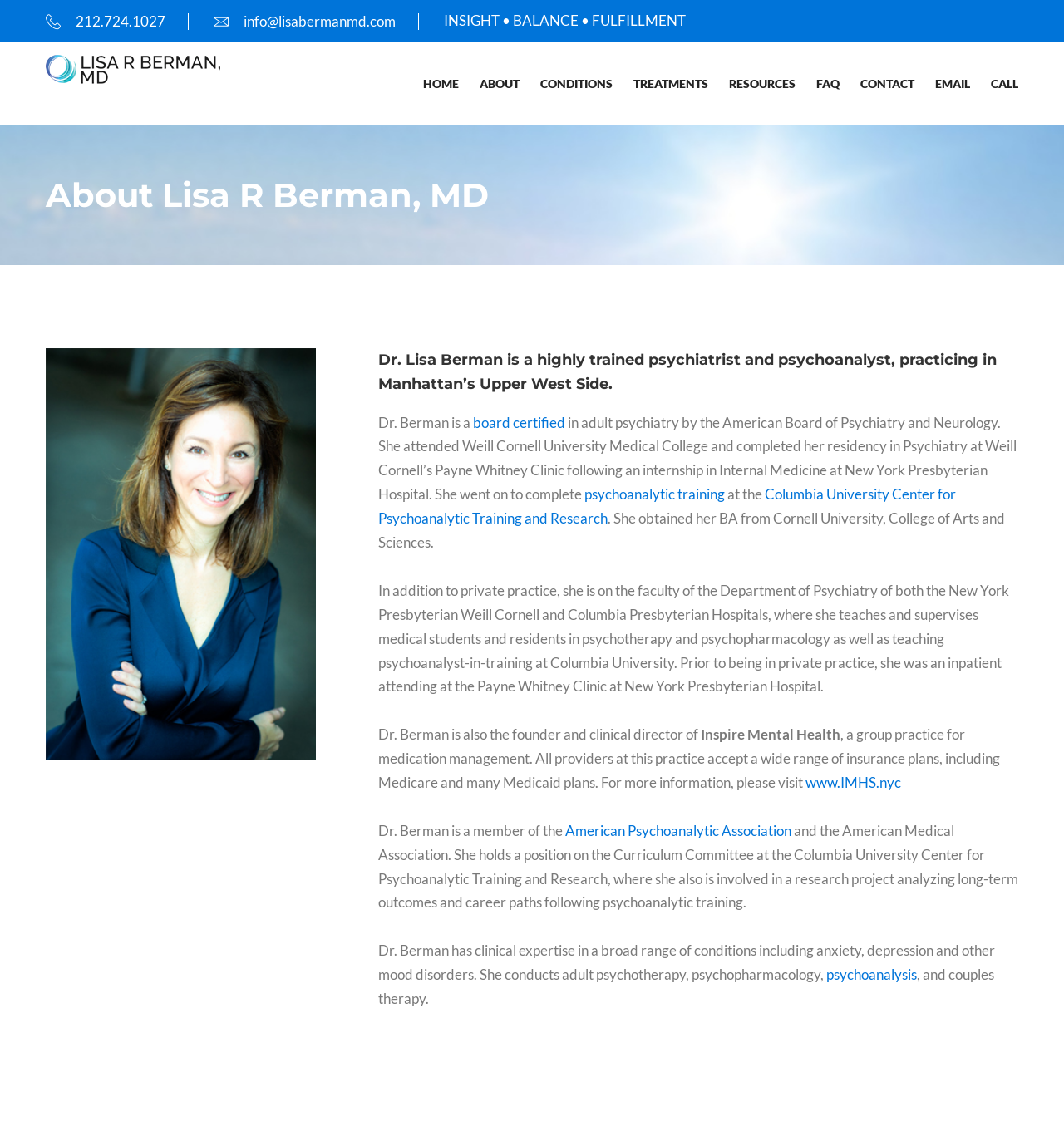Generate a comprehensive description of the webpage content.

This webpage is about Dr. Lisa Berman, a psychiatrist and psychoanalyst, and her practice. At the top left, there is a phone number and an email address. Next to them is a heading with the doctor's name, accompanied by a small image of her. 

On the top right, there is a navigation menu with links to different sections of the website, including "Home", "About", "Conditions", "Treatments", "Resources", "FAQ", "Contact", and "Email" and "Call" buttons.

Below the navigation menu, there is a heading that introduces Dr. Berman, followed by a large image of her. The text describes her as a highly trained psychiatrist and psychoanalyst, practicing in Manhattan's Upper West Side. 

The text then goes on to detail her education, training, and experience, including her board certification, psychoanalytic training, and faculty positions at several hospitals. It also mentions her private practice and her role as the founder and clinical director of Inspire Mental Health, a group practice for medication management.

Further down, the text lists Dr. Berman's clinical expertise, including anxiety, depression, and other mood disorders, and the types of therapies she conducts, such as adult psychotherapy, psychopharmacology, psychoanalysis, and couples therapy.